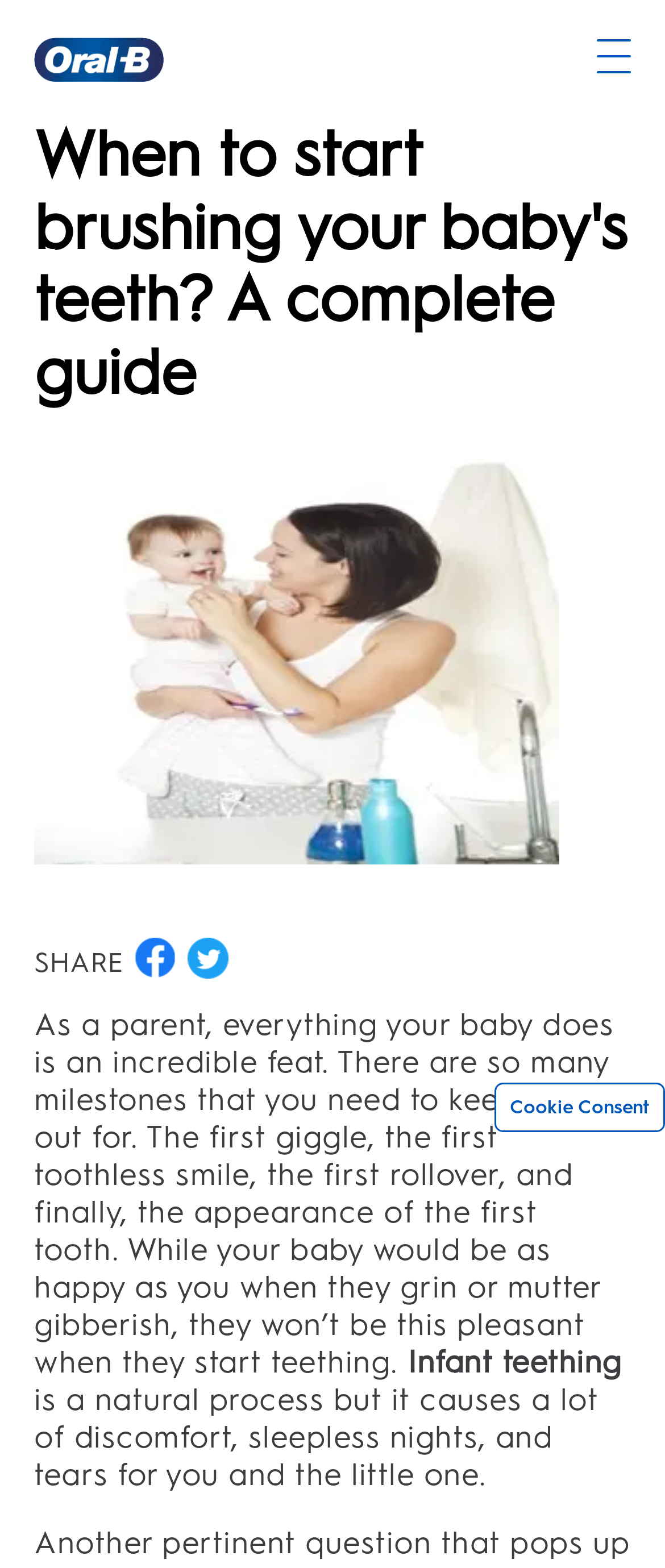Respond to the question below with a single word or phrase: What is the tone of the webpage's content?

Informative